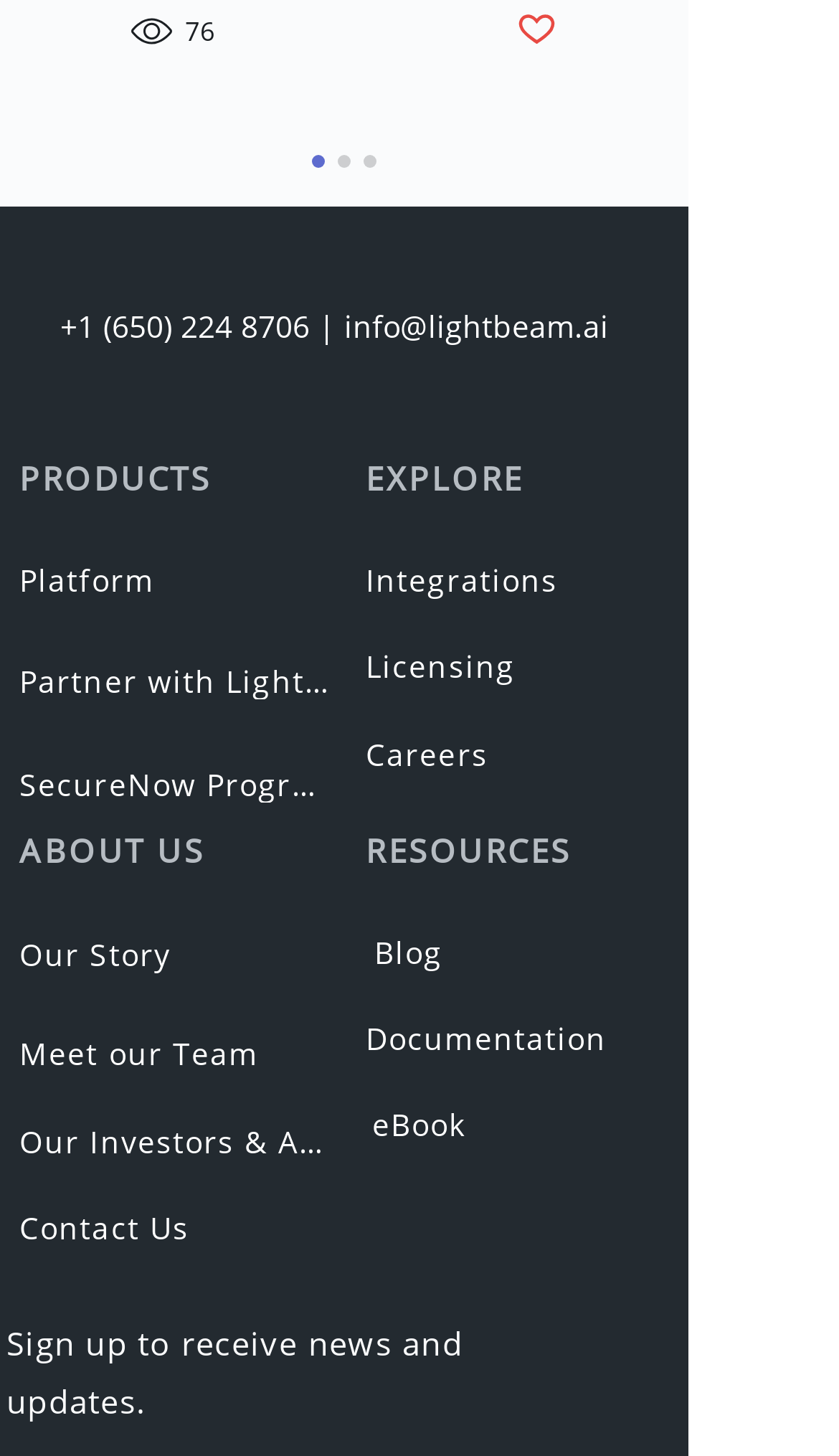What is the phone number on the webpage?
Could you give a comprehensive explanation in response to this question?

The phone number is found in the link element with OCR text '+1 (650) 224 8706' and is located at coordinates [0.072, 0.21, 0.369, 0.238].